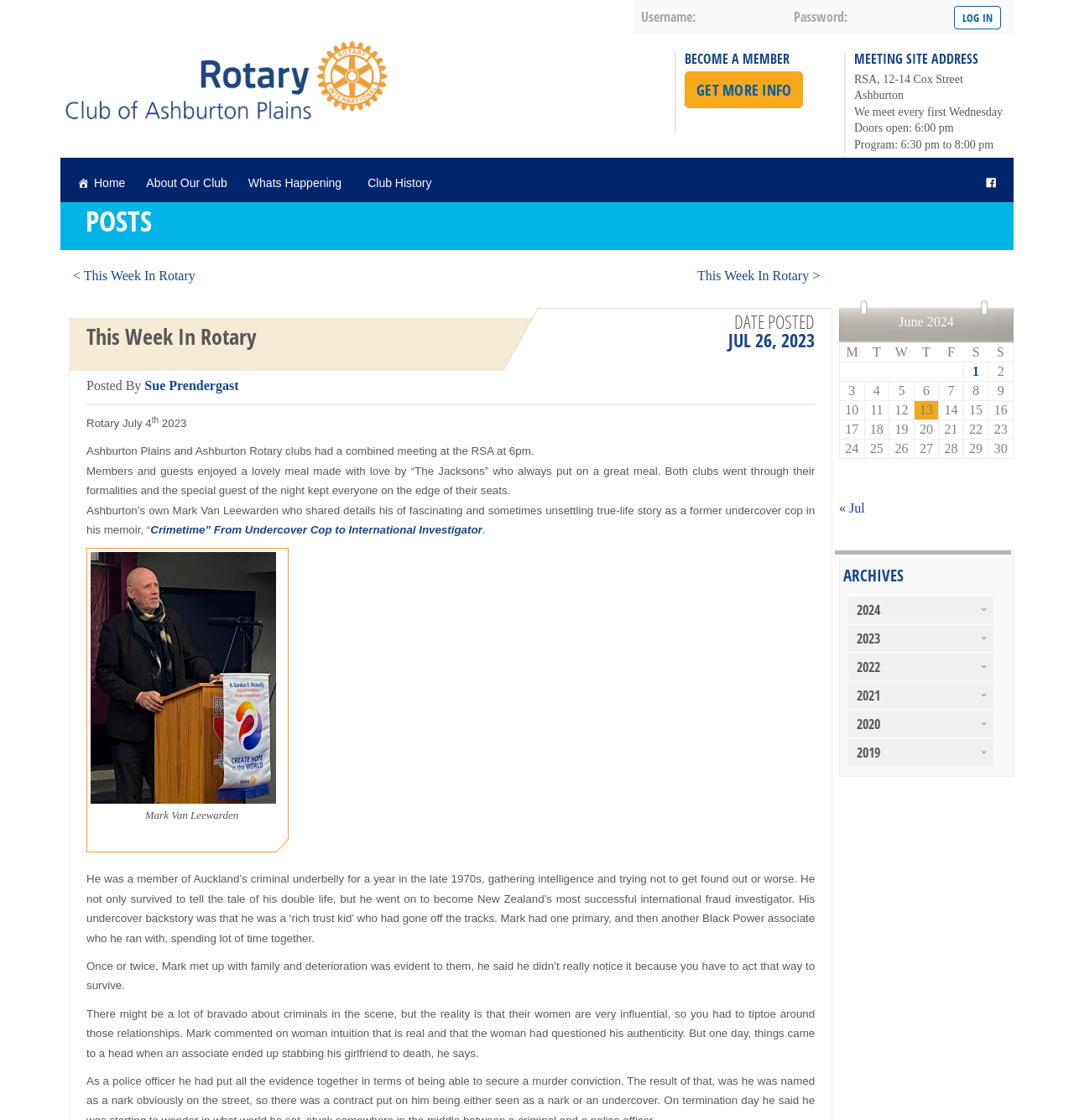Please locate the bounding box coordinates for the element that should be clicked to achieve the following instruction: "View details of Rochester Quadrajet M4MC Series". Ensure the coordinates are given as four float numbers between 0 and 1, i.e., [left, top, right, bottom].

None